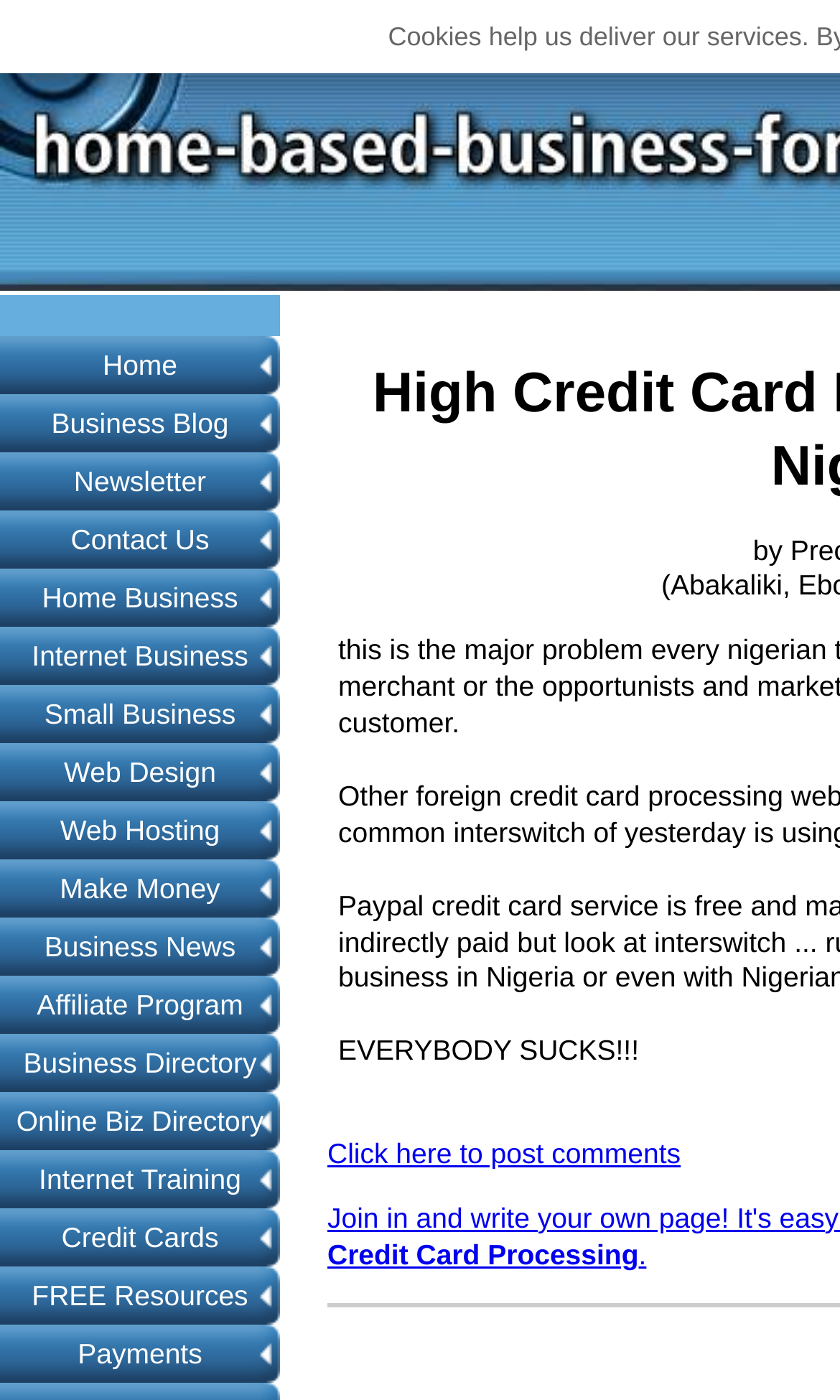What is the last link on the left side of the webpage?
Identify the answer in the screenshot and reply with a single word or phrase.

Payments